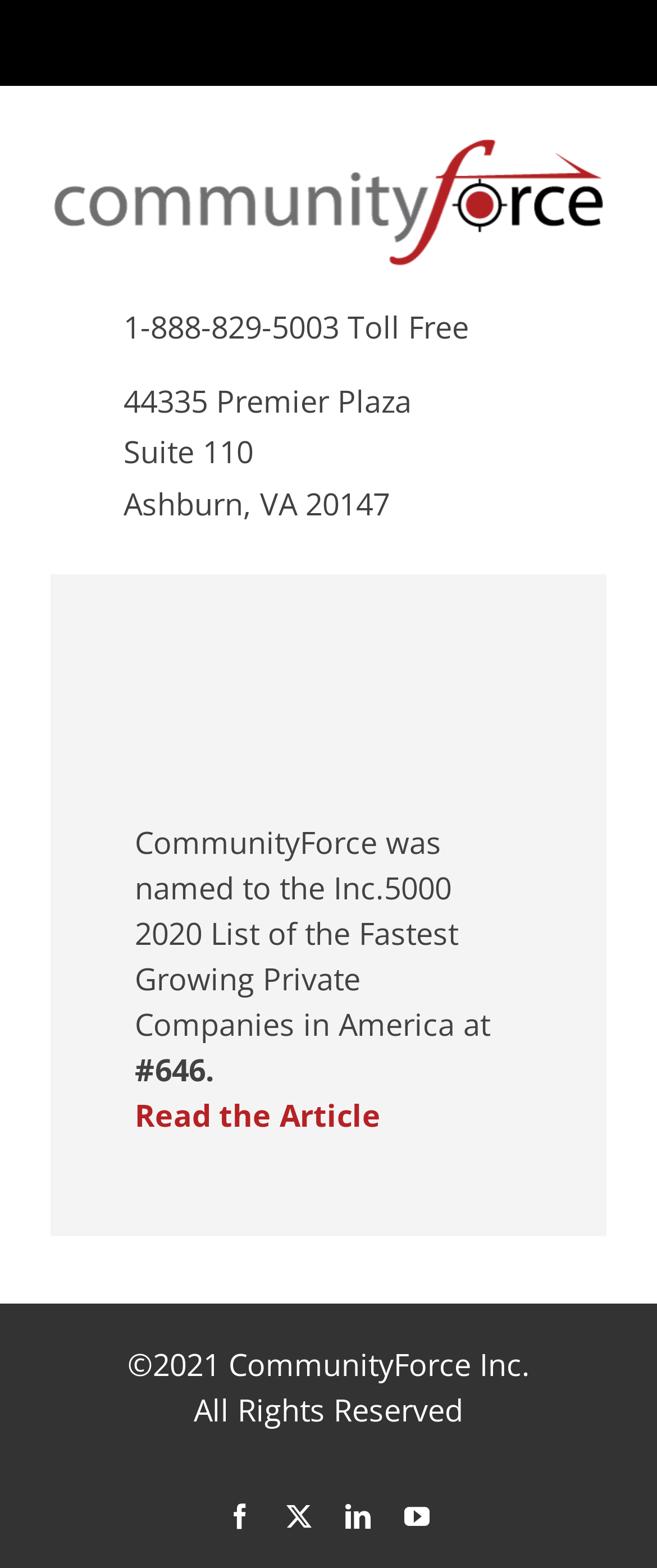What is the copyright year of the company's website?
Please interpret the details in the image and answer the question thoroughly.

The copyright year of the company's website can be found at the bottom of the webpage, next to the text 'All Rights Reserved'.